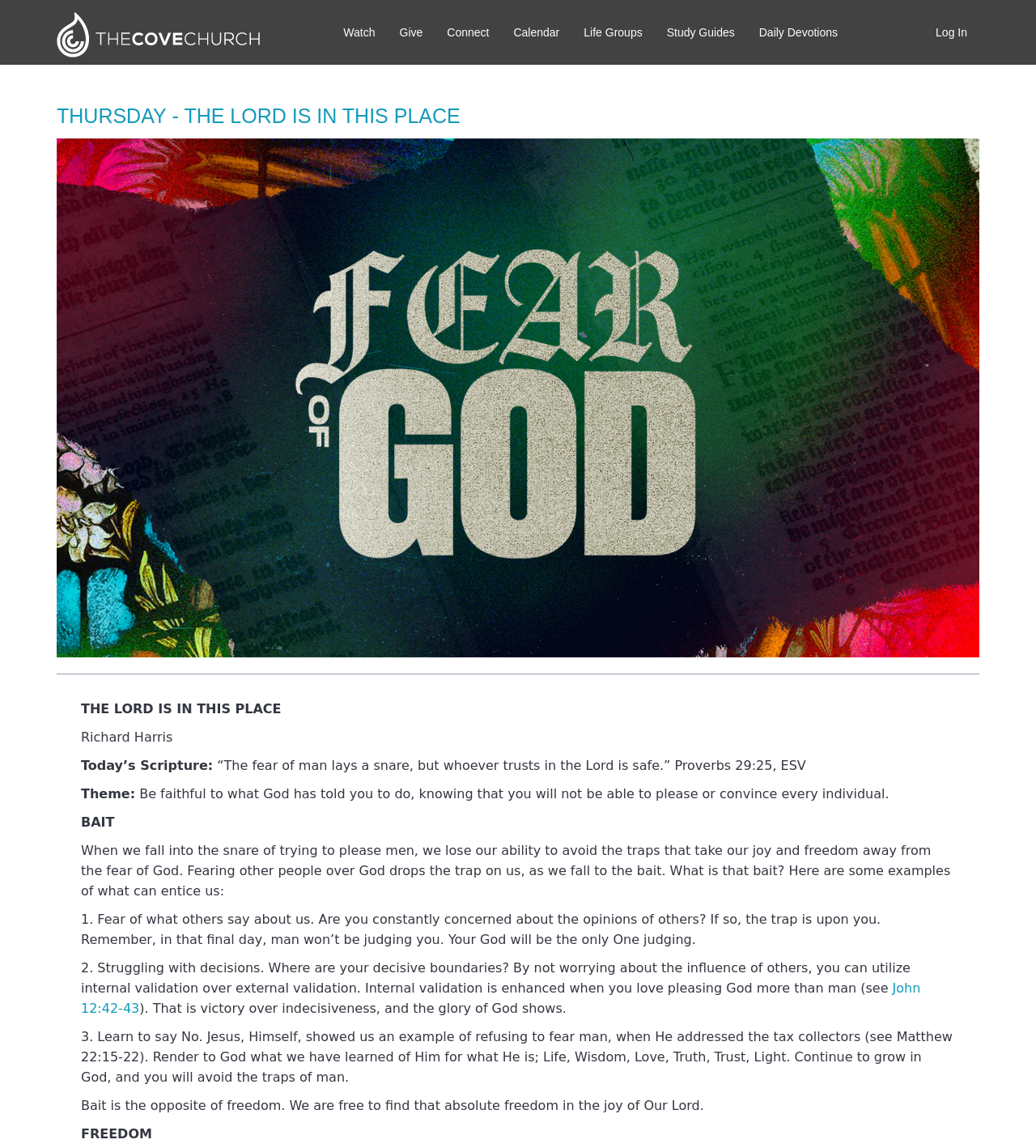Please determine the bounding box coordinates of the element to click on in order to accomplish the following task: "Click on 'John 12:42-43'". Ensure the coordinates are four float numbers ranging from 0 to 1, i.e., [left, top, right, bottom].

[0.078, 0.854, 0.889, 0.885]